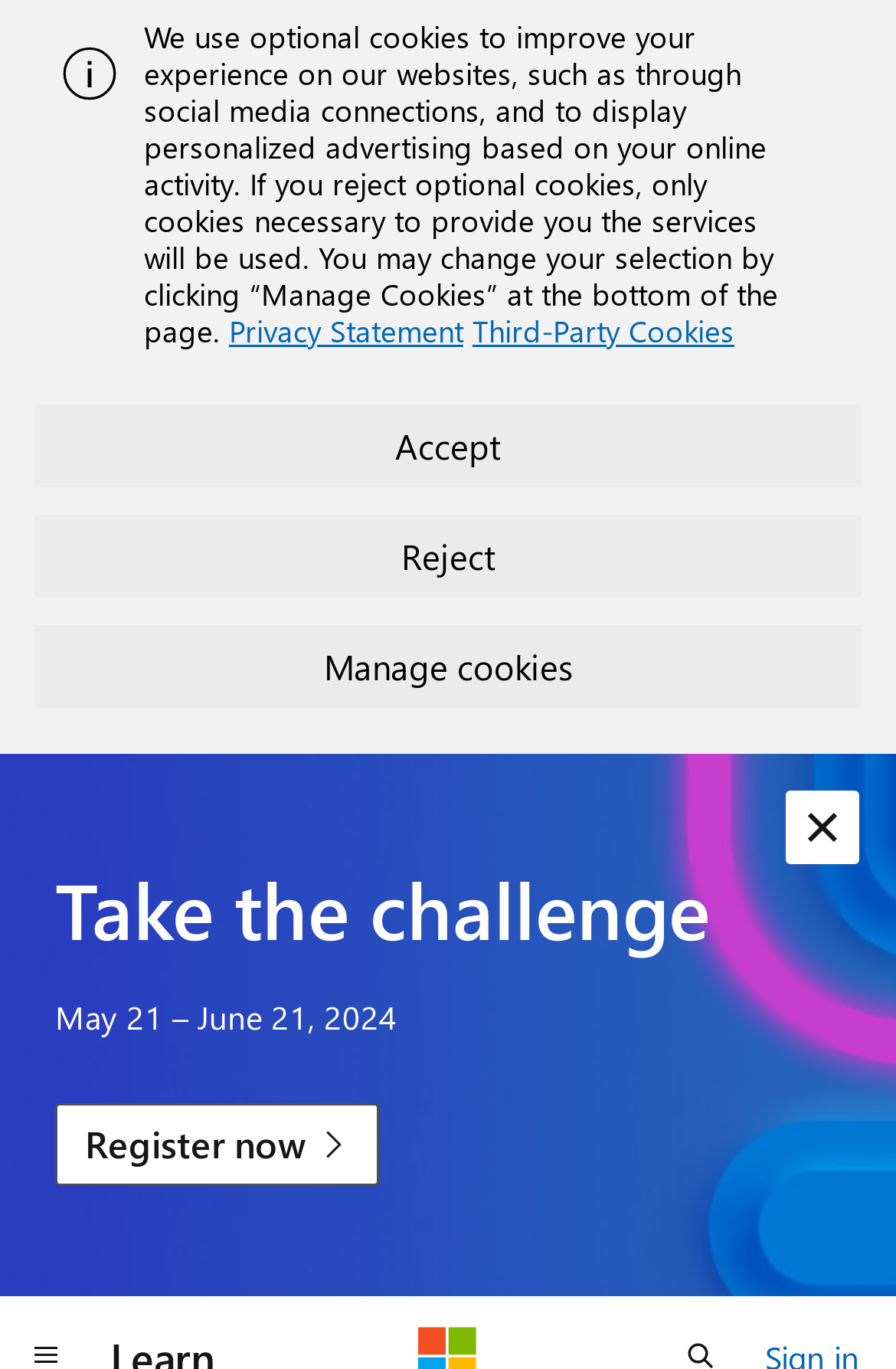Identify the text that serves as the heading for the webpage and generate it.

Verify and update your detected device inventory